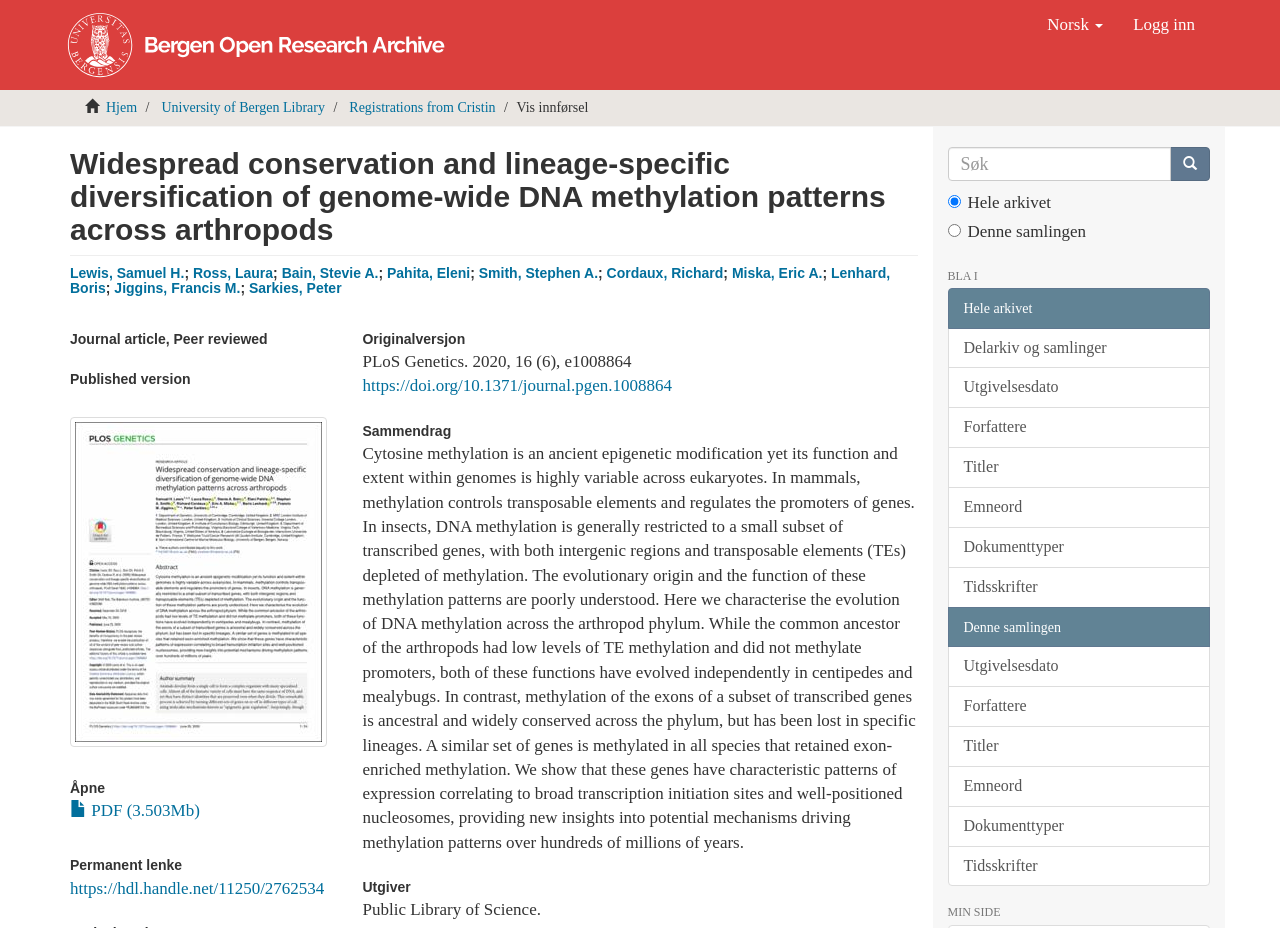What is the name of the publisher of this research article?
Provide a detailed answer to the question, using the image to inform your response.

I found the name of the publisher of the research article by looking at the text that says 'Public Library of Science', which indicates the publisher of the article.